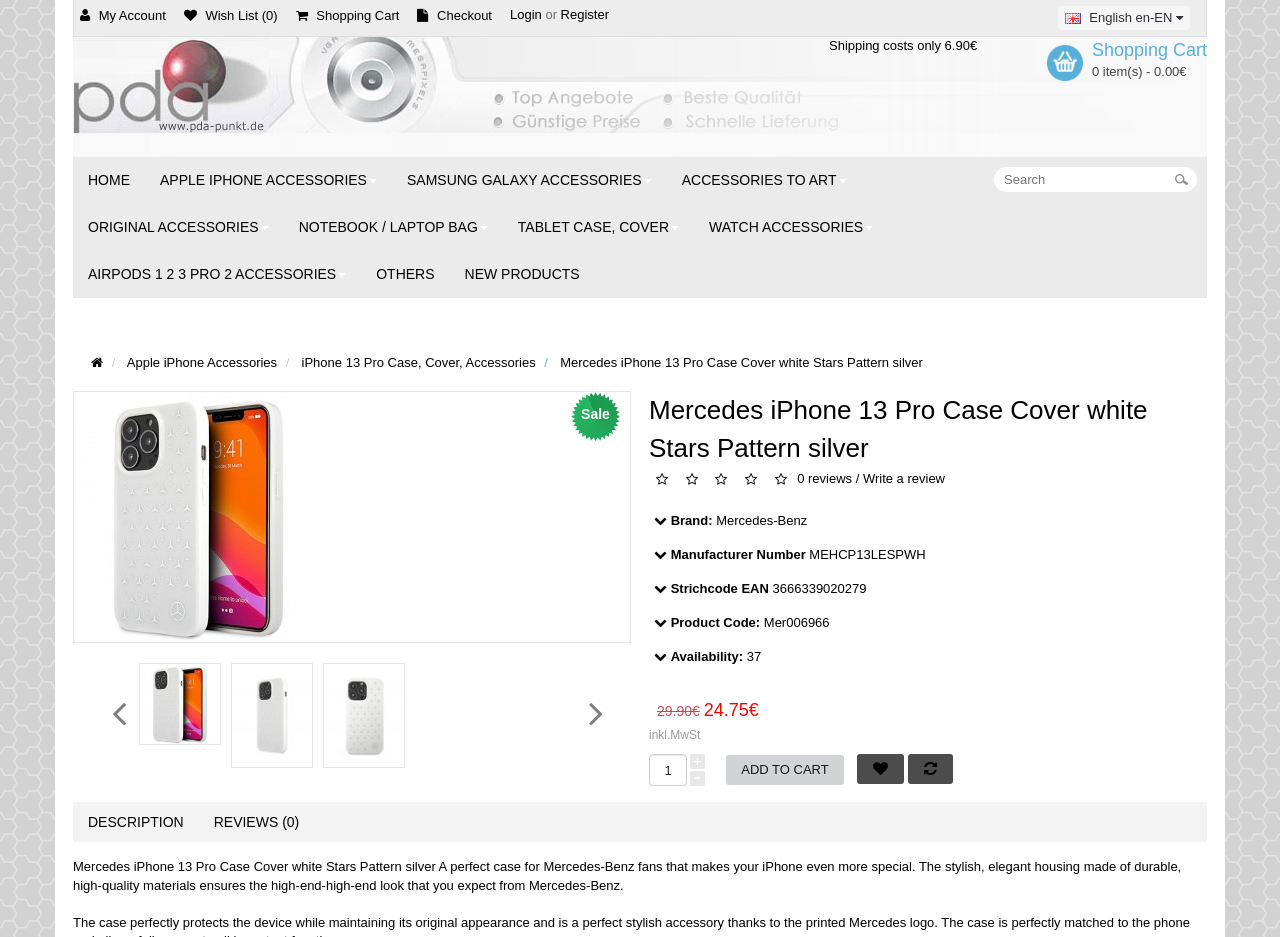Summarize the webpage in an elaborate manner.

This webpage is an e-commerce product page for a Mercedes iPhone 13 Pro Case Cover with a white Stars Pattern and silver design. At the top, there are several links for navigation, including "My Account", "Wish List", "Shopping Cart", and "Checkout". On the right side, there is a language selection button with an English flag icon. Below the navigation links, there are two tables with links to various categories, such as "HOME", "APPLE IPHONE ACCESSORIES", and "SAMSUNG GALAXY ACCESSORIES".

In the main content area, there is a large image of the product, accompanied by a heading with the product name and a "Sale" label. Below the image, there are several links to the product with different prices, and a section with product details, including brand, manufacturer number, EAN code, product code, and availability.

On the right side of the product details, there is a section with pricing information, including the original price, discounted price, and a " inkl.MwSt" label. Below the pricing information, there is a quantity selection box with a "+" and "-" button, and an "Add to Cart" button.

Further down the page, there are links to "DESCRIPTION" and "REVIEWS (0)" sections, which are likely to contain more information about the product and customer reviews. The "DESCRIPTION" section contains a detailed product description, highlighting the case's stylish and elegant design, made of durable, high-quality materials, and its suitability for Mercedes-Benz fans.